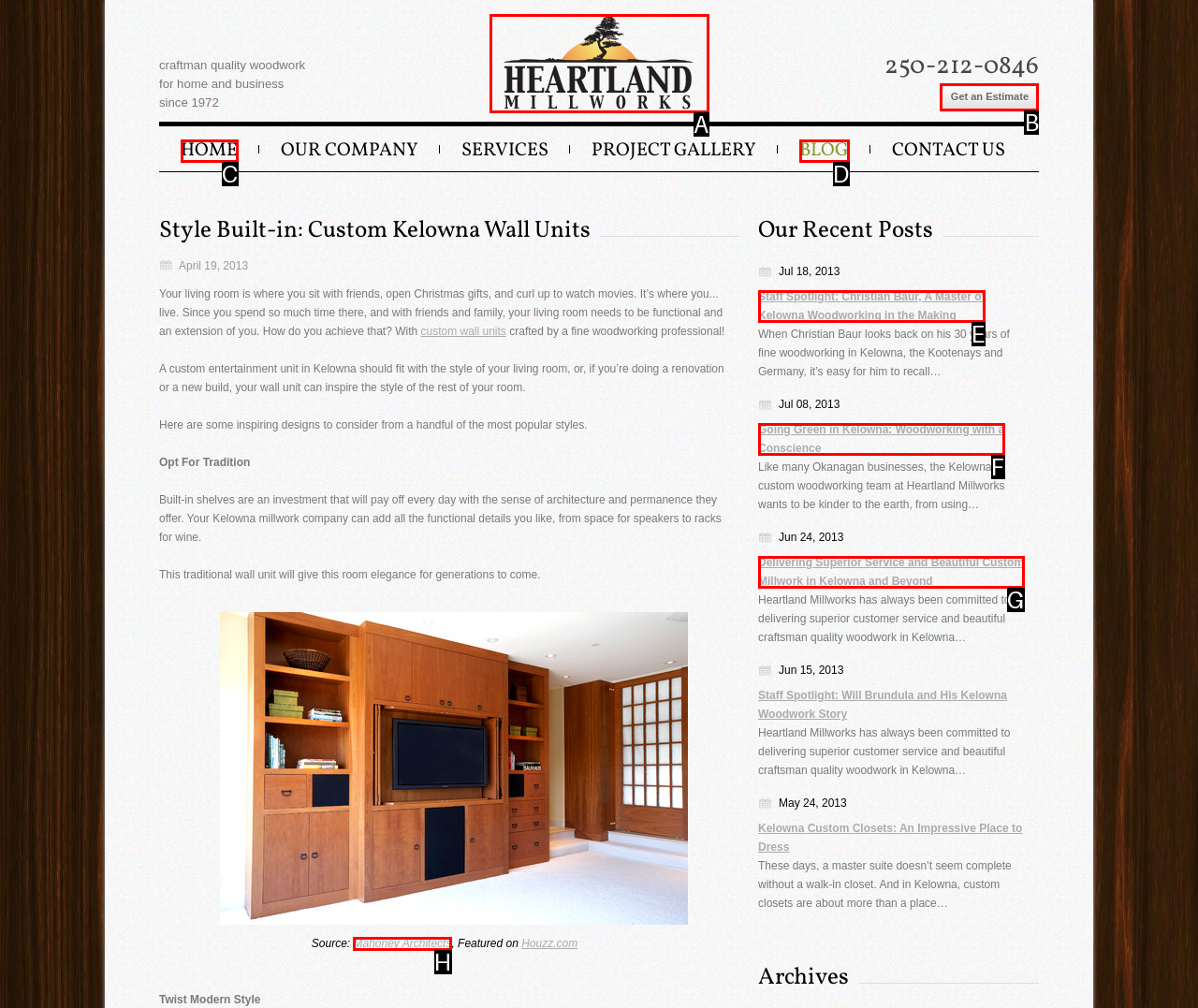For the instruction: Click the 'Get an Estimate' link, determine the appropriate UI element to click from the given options. Respond with the letter corresponding to the correct choice.

B